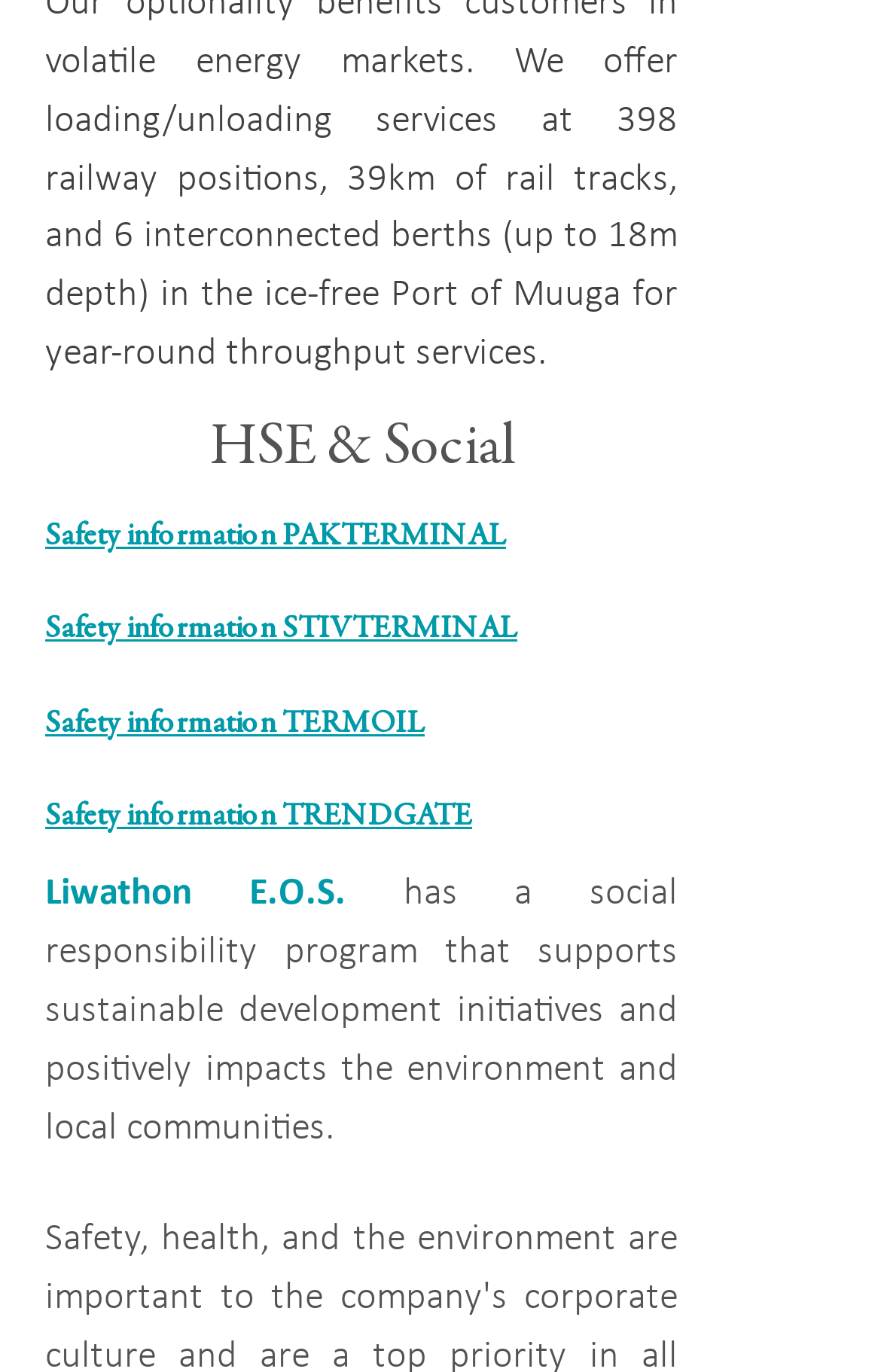Please give a succinct answer to the question in one word or phrase:
What is the name of the first safety information link?

Safety information PAKTERMINAL